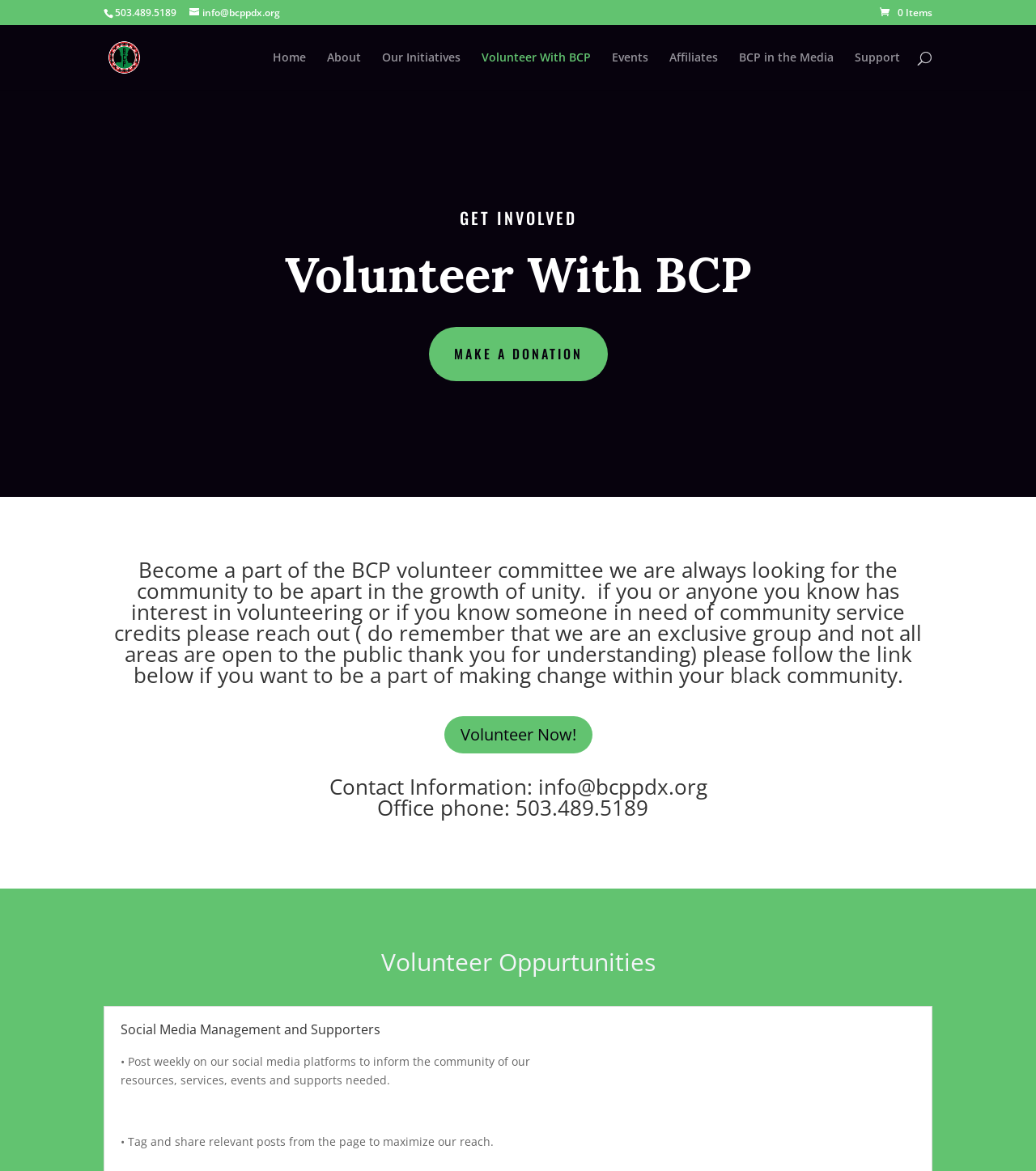Locate the coordinates of the bounding box for the clickable region that fulfills this instruction: "Volunteer Now!".

[0.429, 0.611, 0.571, 0.643]